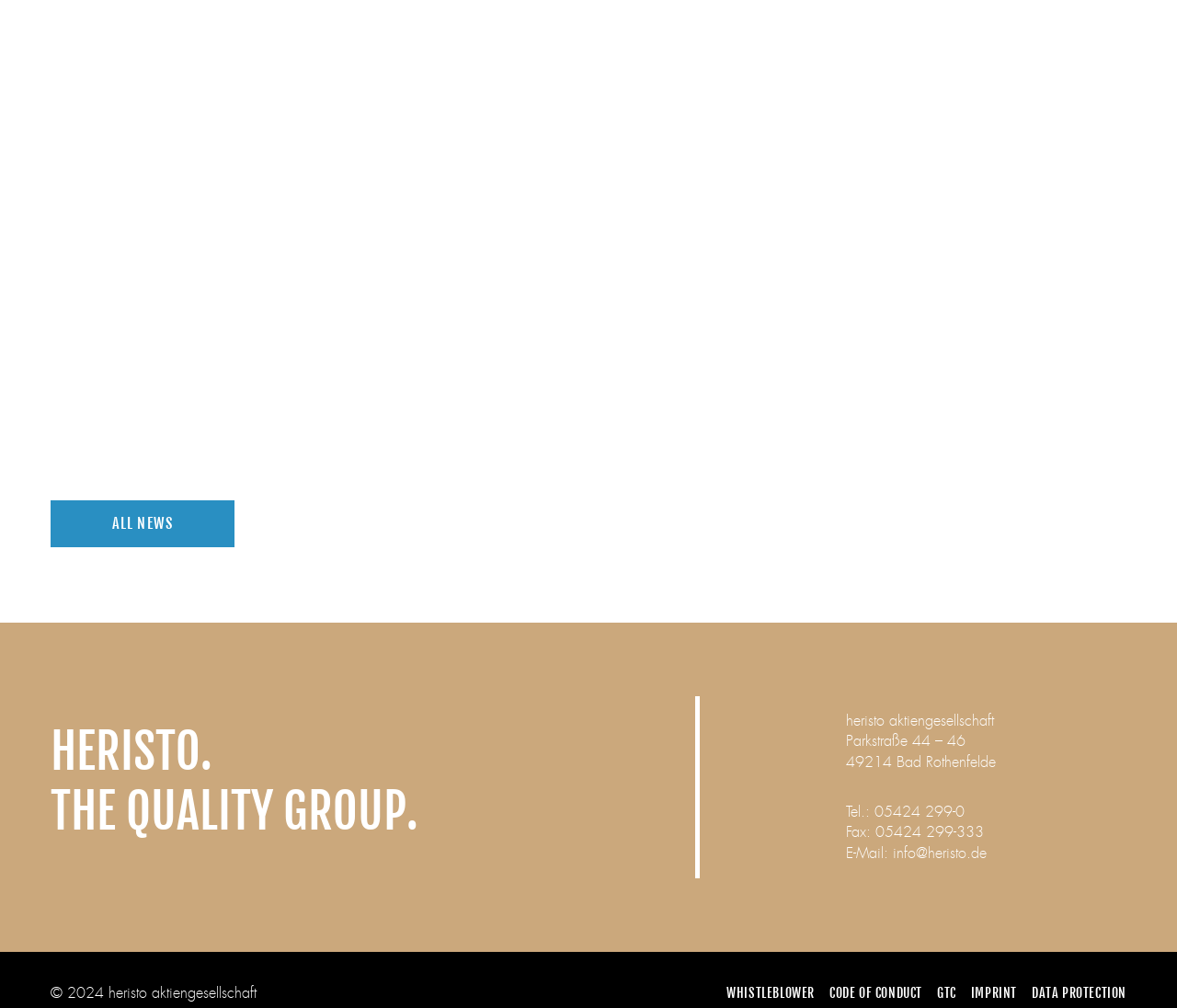Please specify the bounding box coordinates of the clickable section necessary to execute the following command: "View all news".

[0.043, 0.497, 0.199, 0.543]